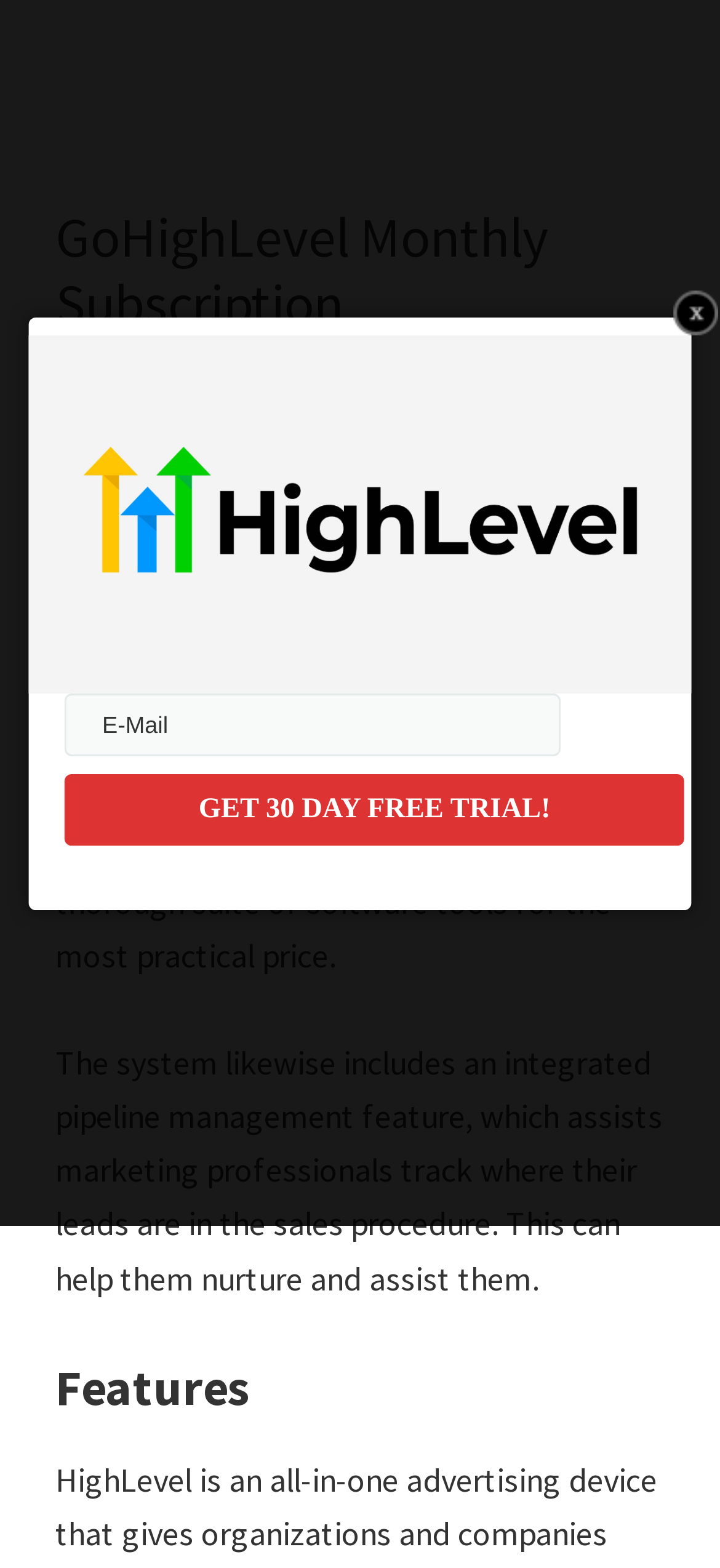What is GoHighLevel?
Based on the image, answer the question with as much detail as possible.

Based on the webpage content, GoHighLevel is described as a one-stop CRM and marketing platform for regional companies, solution companies, and advertising and marketing companies. It provides a comprehensive suite of software tools for a practical price.